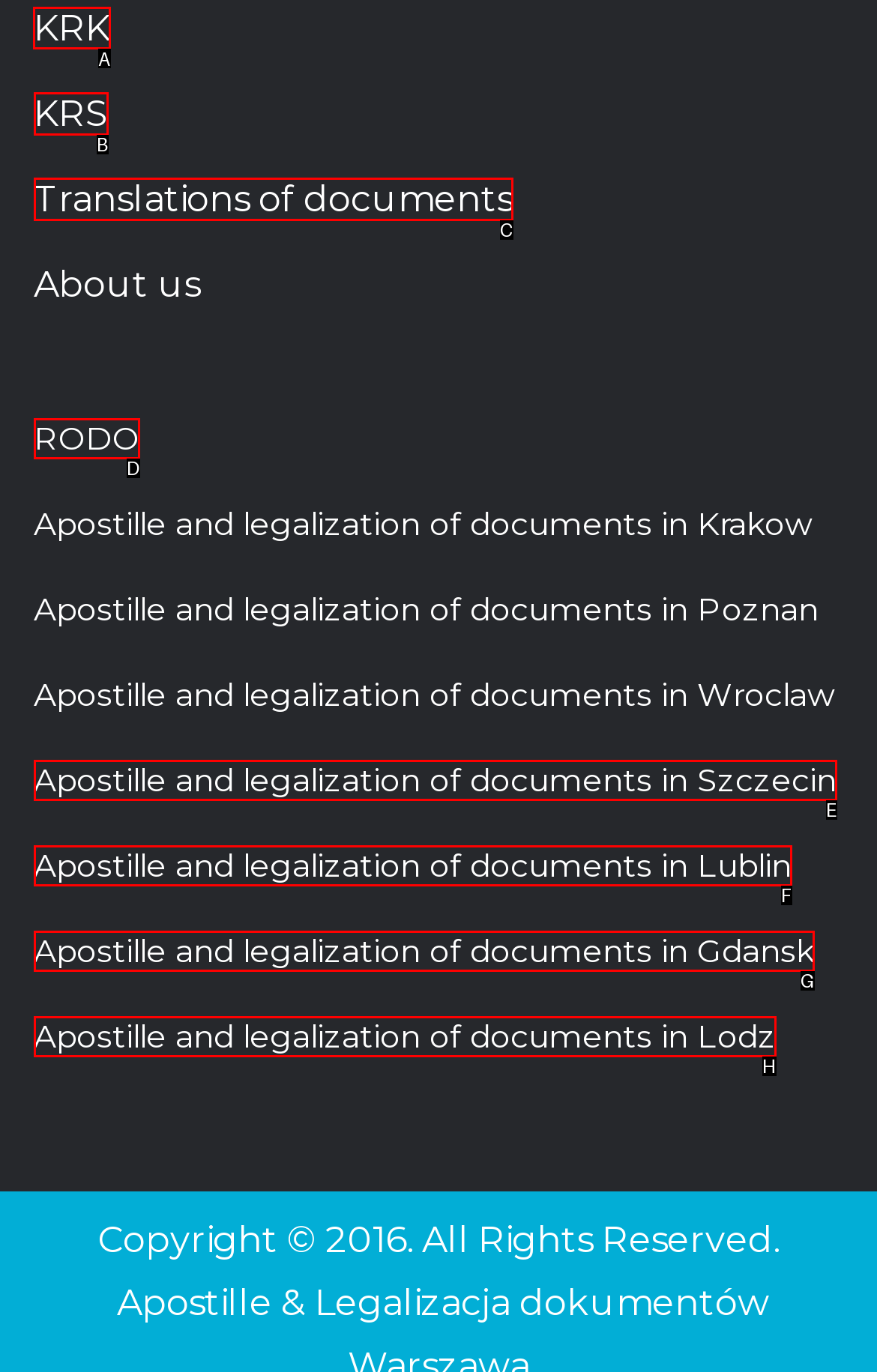Identify the appropriate choice to fulfill this task: Click on KRK link
Respond with the letter corresponding to the correct option.

A